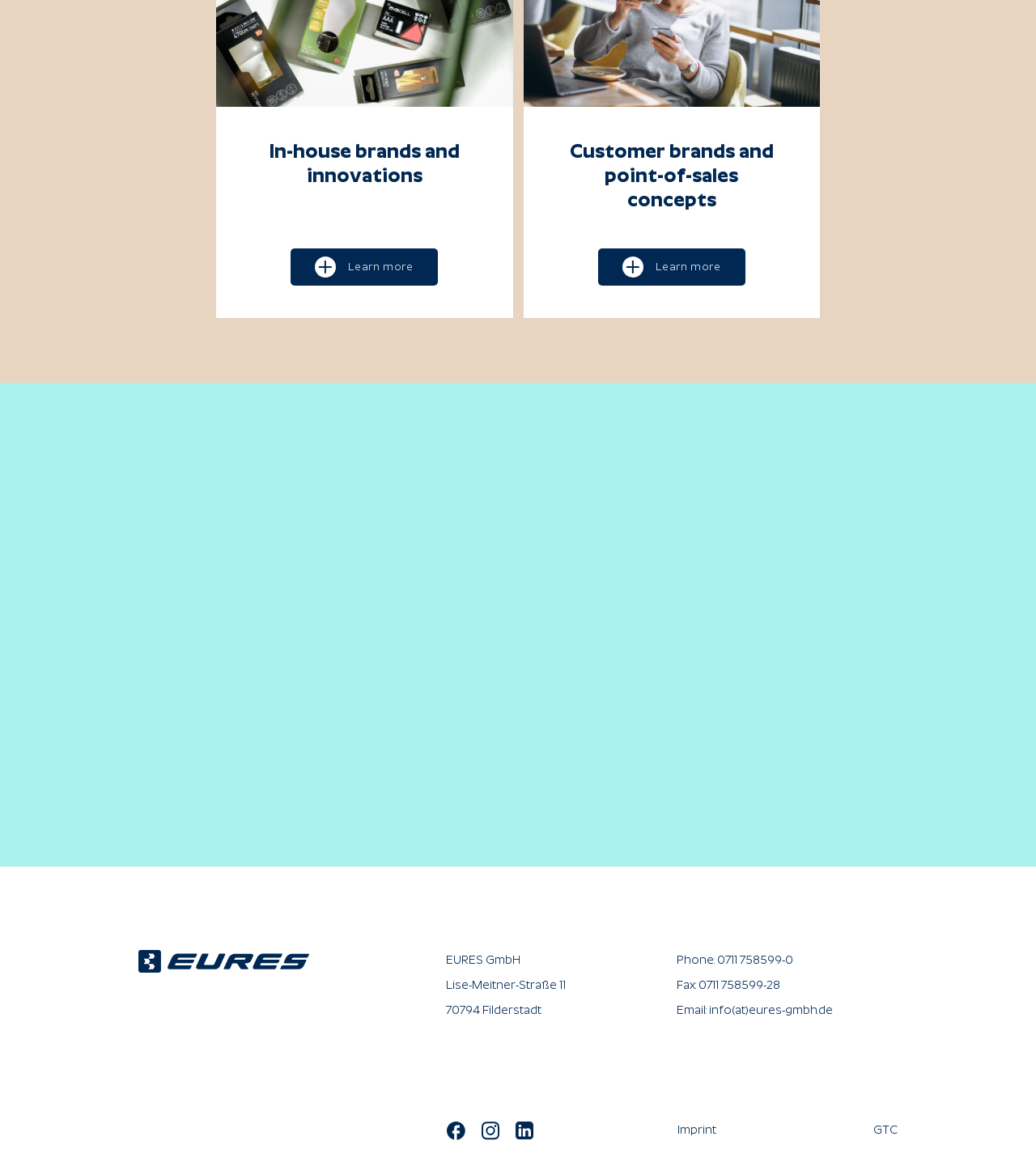Specify the bounding box coordinates for the region that must be clicked to perform the given instruction: "Visit Stephen Welch's homepage".

None